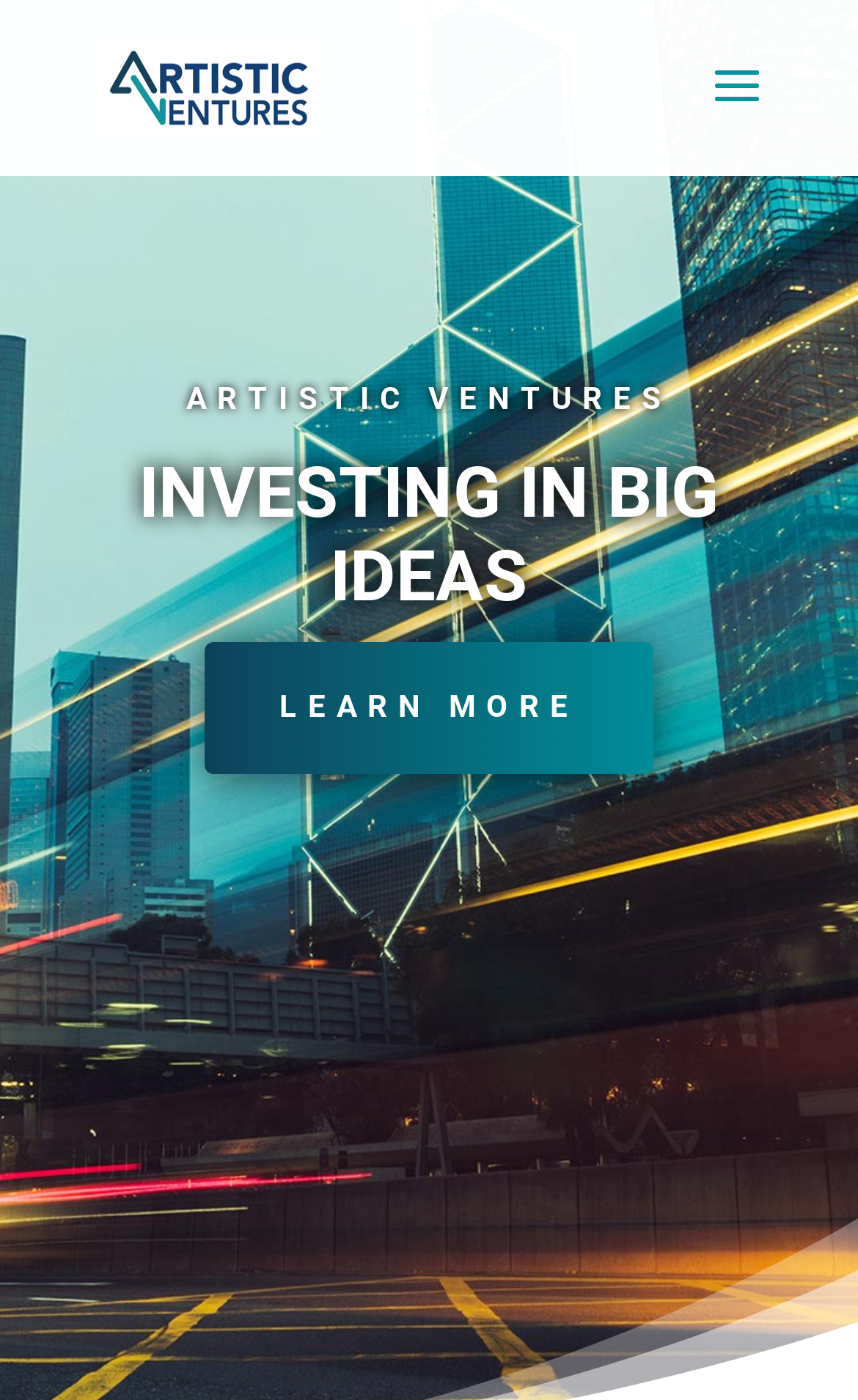Identify the bounding box coordinates for the UI element described by the following text: "learn more". Provide the coordinates as four float numbers between 0 and 1, in the format [left, top, right, bottom].

[0.238, 0.458, 0.762, 0.552]